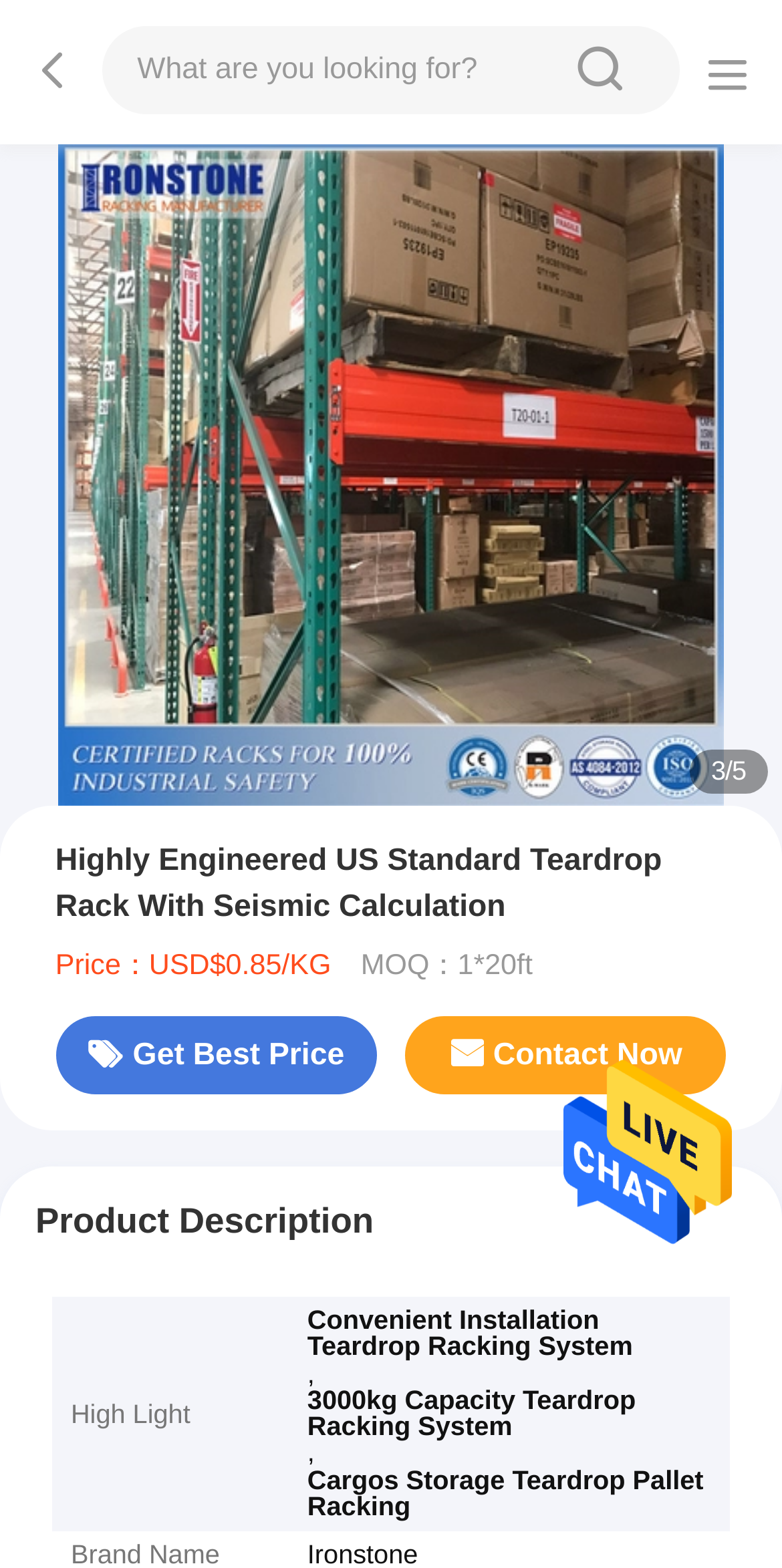What is the minimum order quantity?
Using the image as a reference, deliver a detailed and thorough answer to the question.

The minimum order quantity can be found in the product information section, where it is stated as 'MOQ：1*20ft'.